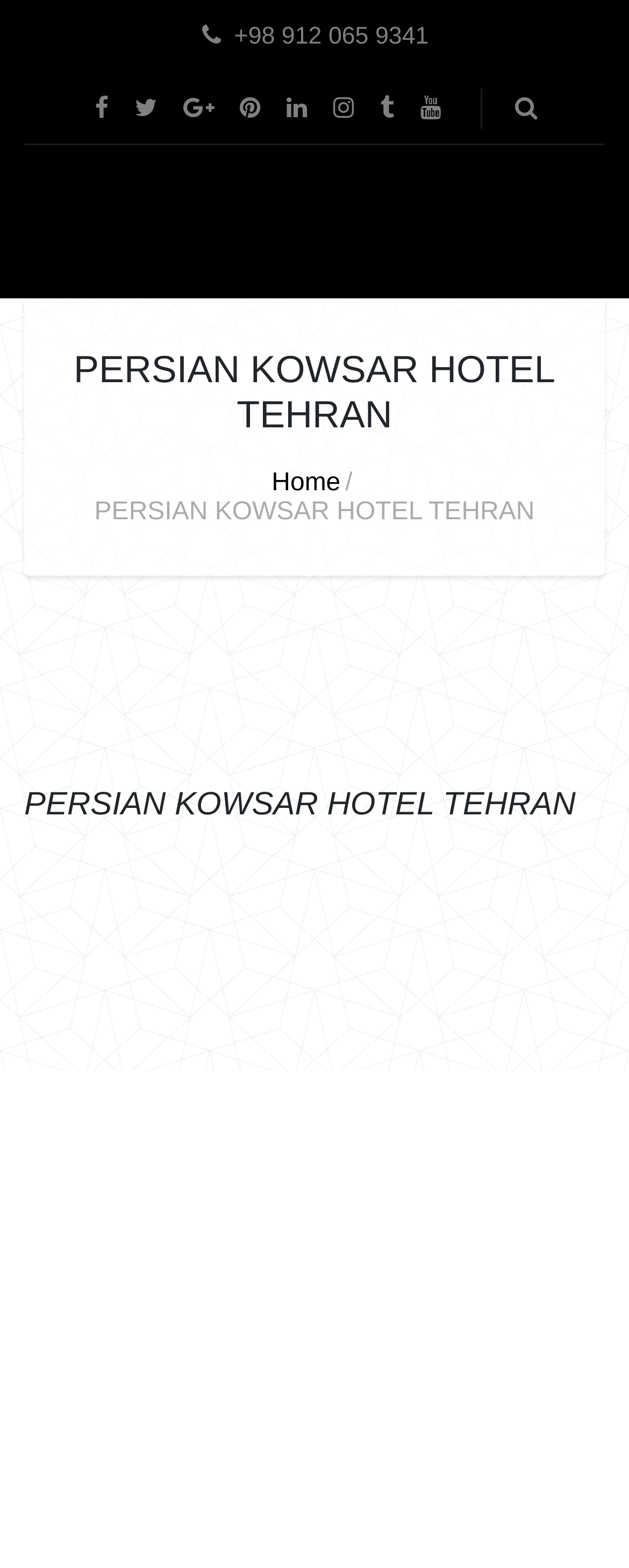From the given element description: "title="Facebook"", find the bounding box for the UI element. Provide the coordinates as four float numbers between 0 and 1, in the order [left, top, right, bottom].

None